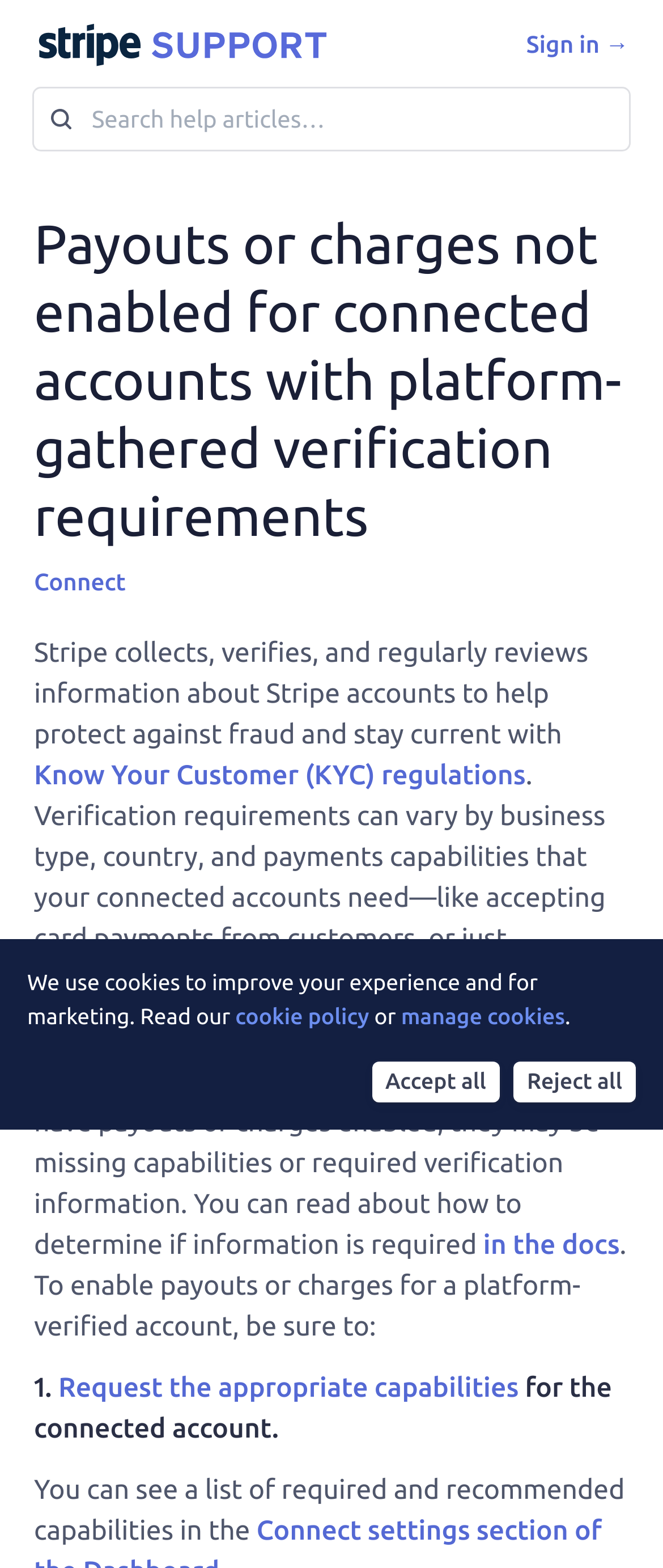Locate the bounding box coordinates of the clickable element to fulfill the following instruction: "Request the appropriate capabilities". Provide the coordinates as four float numbers between 0 and 1 in the format [left, top, right, bottom].

[0.088, 0.876, 0.782, 0.895]